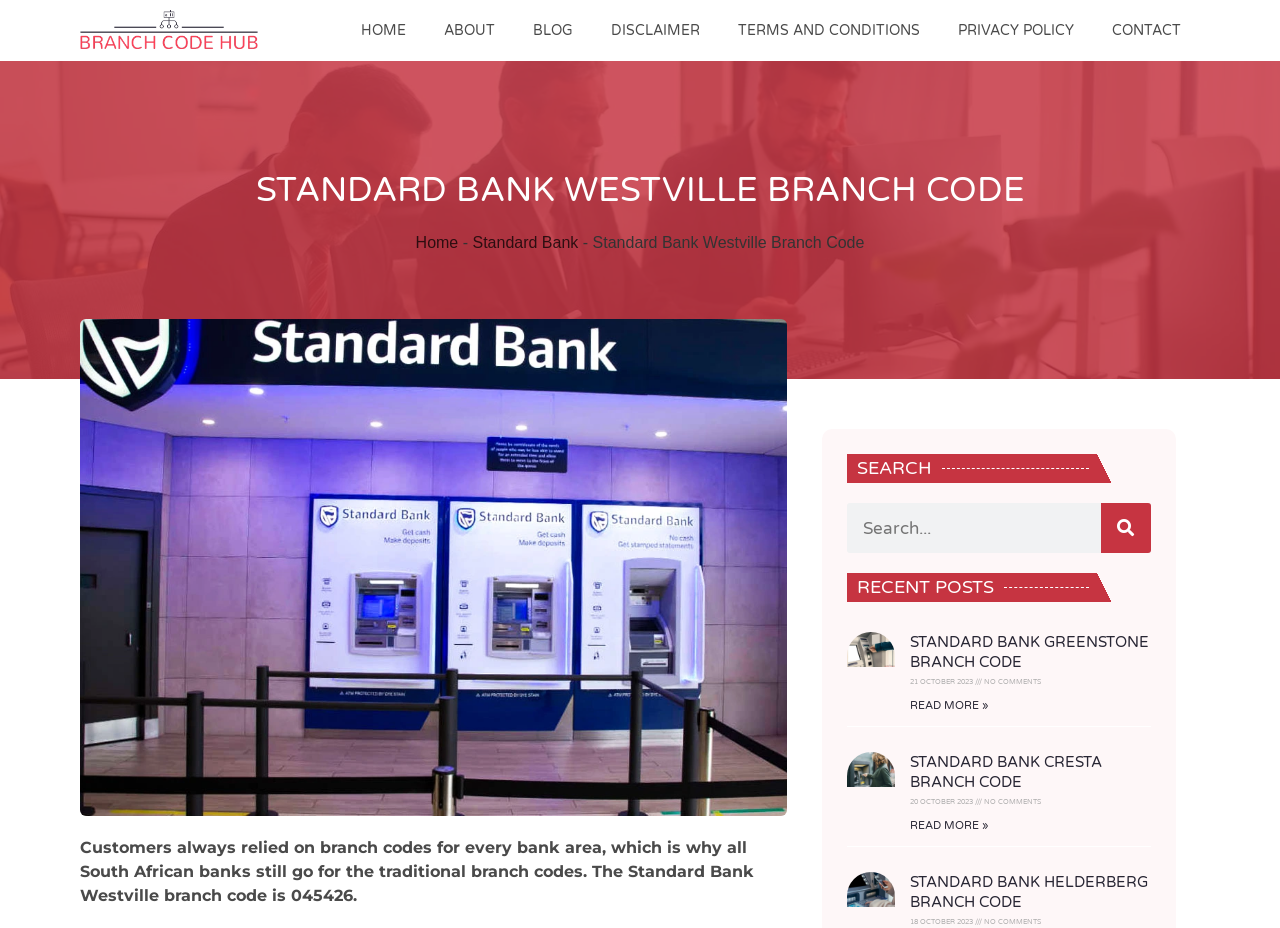Give a one-word or one-phrase response to the question:
What is the name of the bank?

Standard Bank